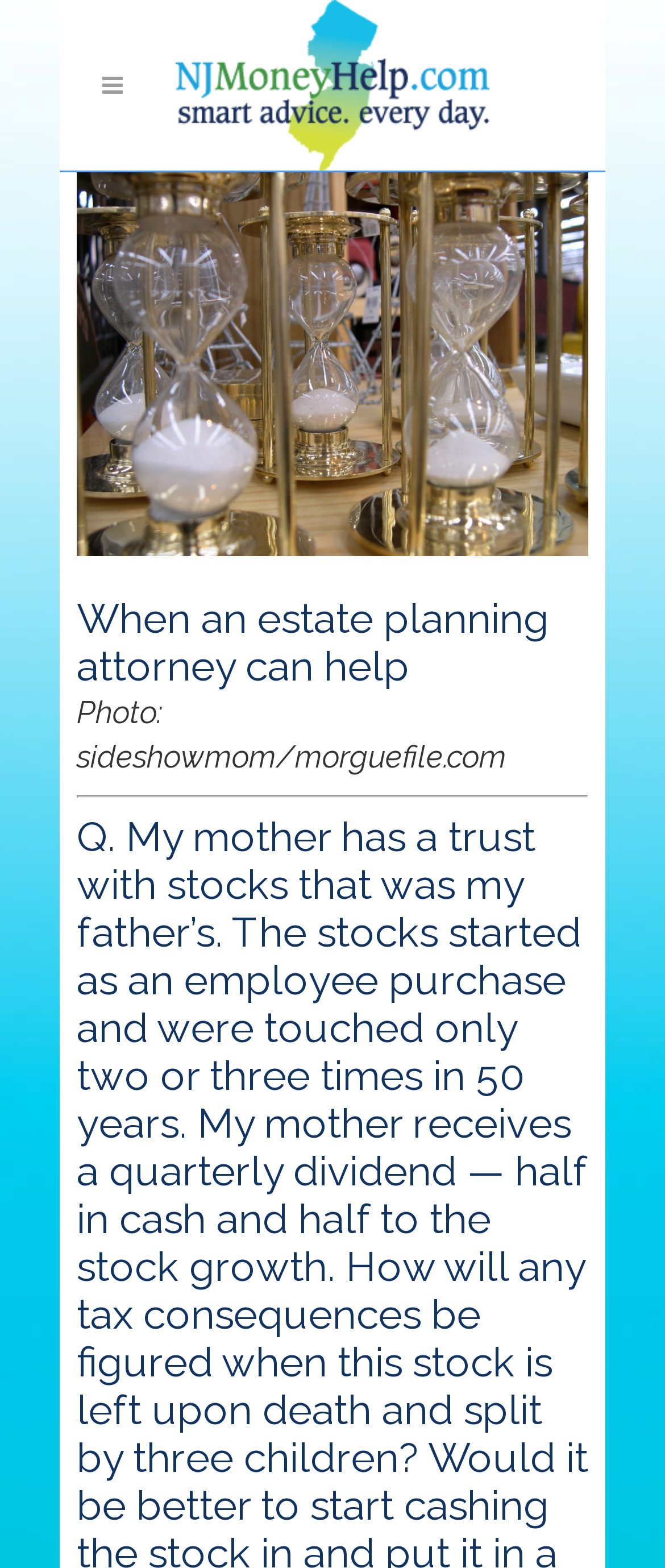Answer succinctly with a single word or phrase:
What is the width of the layout table?

0.971 - 0.5 = 0.471